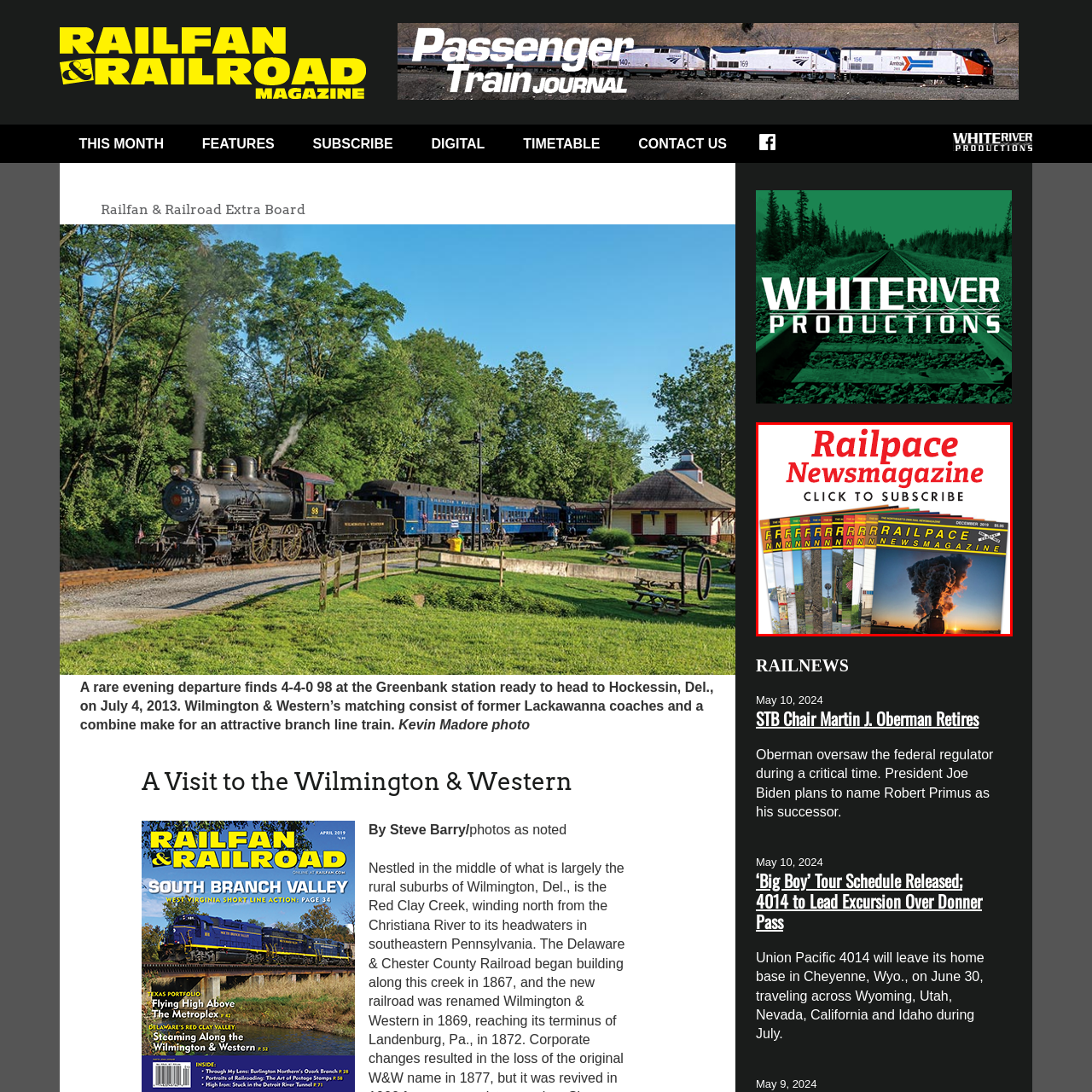Pay attention to the red boxed area, What is the focus of the publication? Provide a one-word or short phrase response.

Rail industry